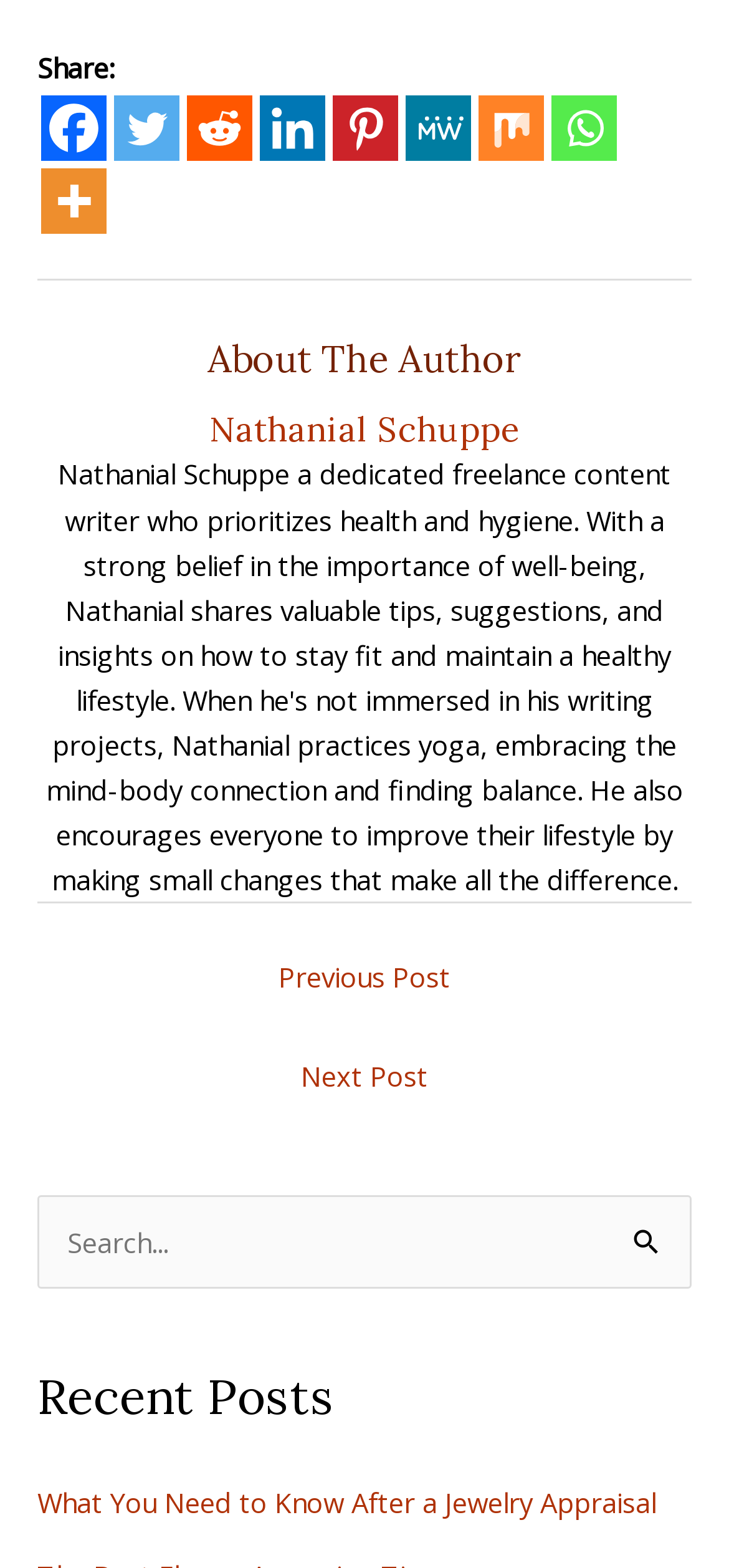Please identify the bounding box coordinates of the region to click in order to complete the given instruction: "Read the recent post about jewelry appraisal". The coordinates should be four float numbers between 0 and 1, i.e., [left, top, right, bottom].

[0.051, 0.946, 0.9, 0.97]